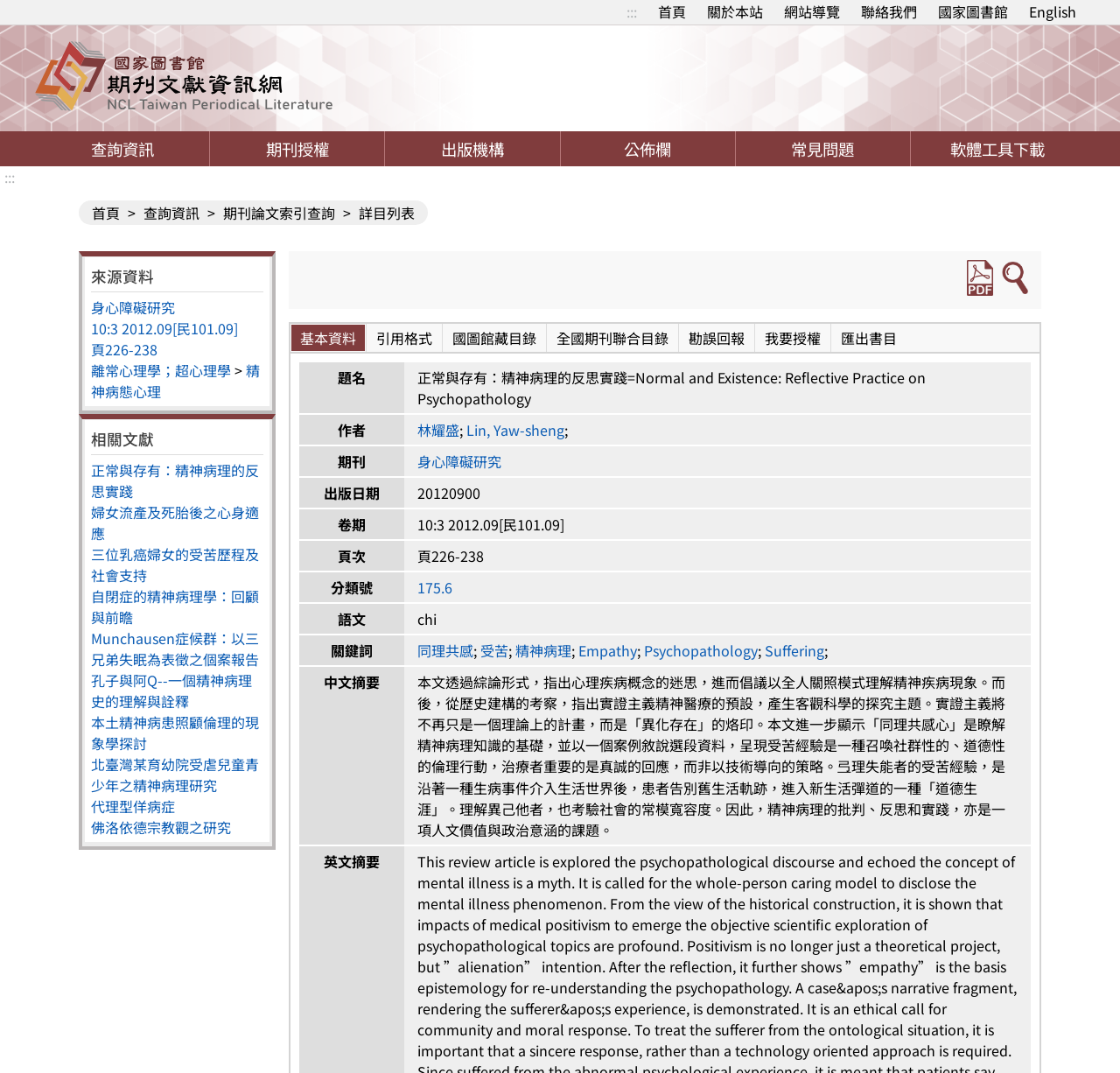What is the language of the first article in the search result?
Please give a detailed answer to the question using the information shown in the image.

The language of the first article is not explicitly stated, but based on the content of the article, it appears to be written in Chinese. The title of the article, '正常與存有：精神病理的反思實踐', is in Chinese, and the author's name, 林耀盛, is also in Chinese.